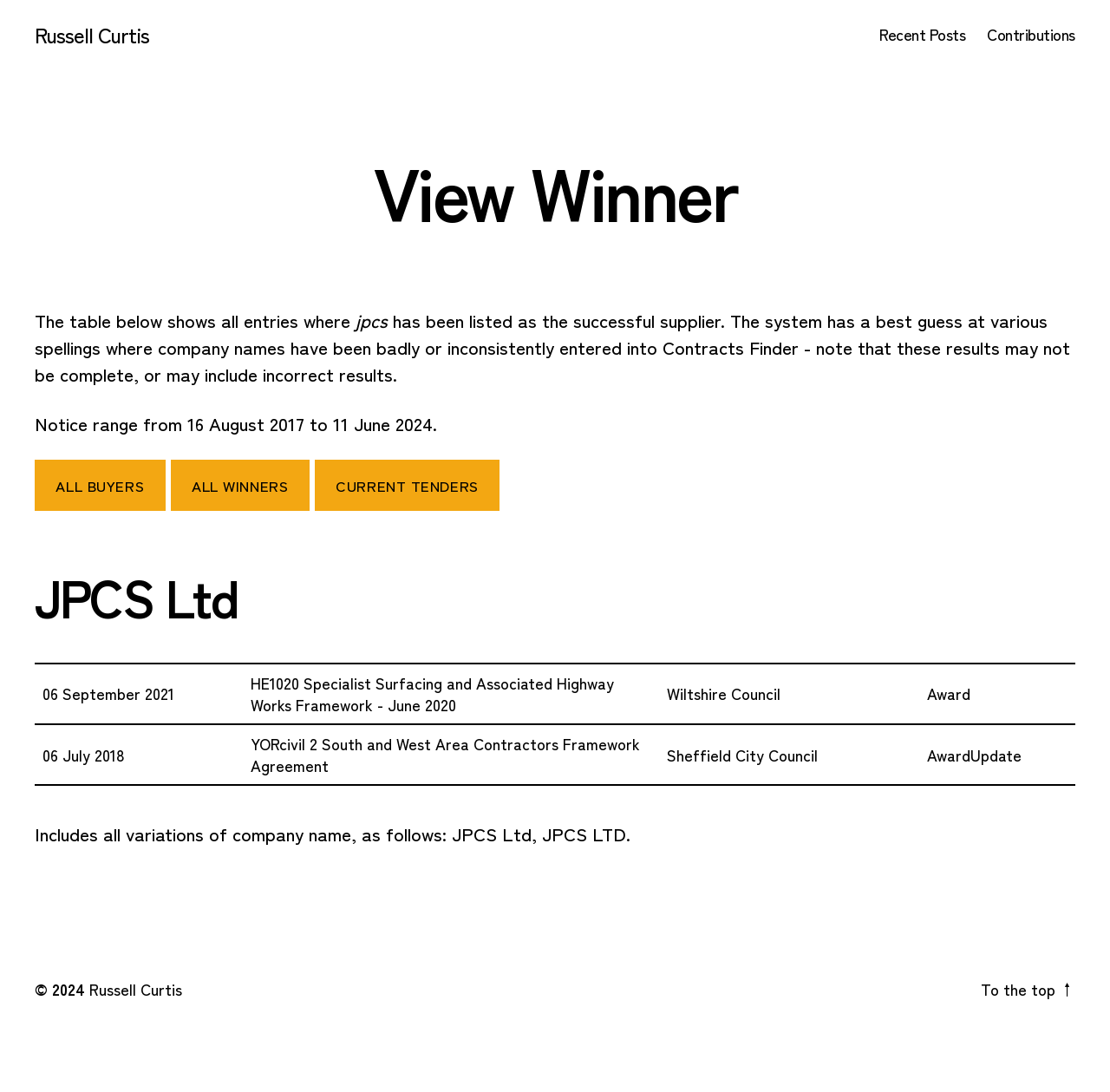Please look at the image and answer the question with a detailed explanation: What is the purpose of the links 'ALL BUYERS', 'ALL WINNERS', and 'CURRENT TENDERS'?

The links 'ALL BUYERS', 'ALL WINNERS', and 'CURRENT TENDERS' are likely used to filter the notices displayed in the table. They are located above the table and are formatted as links, suggesting that they are interactive elements that can be used to modify the table's contents.